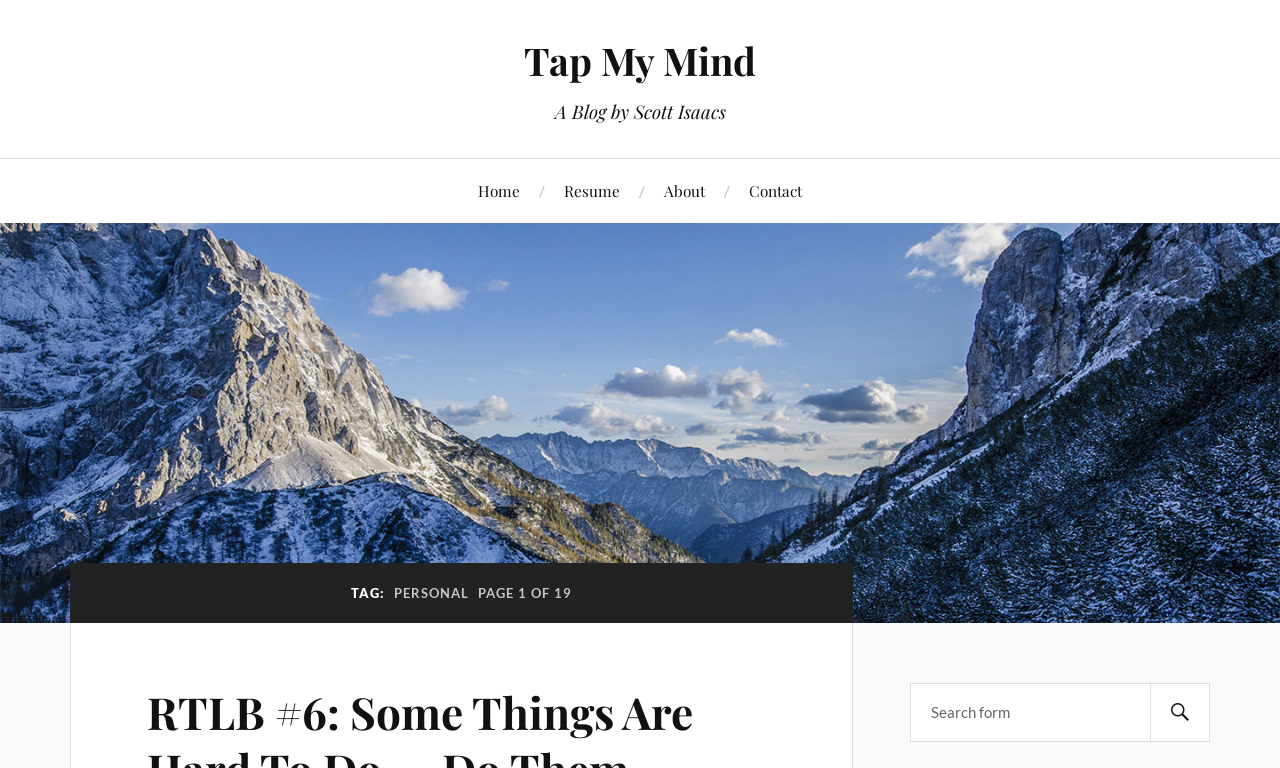Give the bounding box coordinates for the element described as: "Tap My Mind".

[0.409, 0.046, 0.591, 0.112]